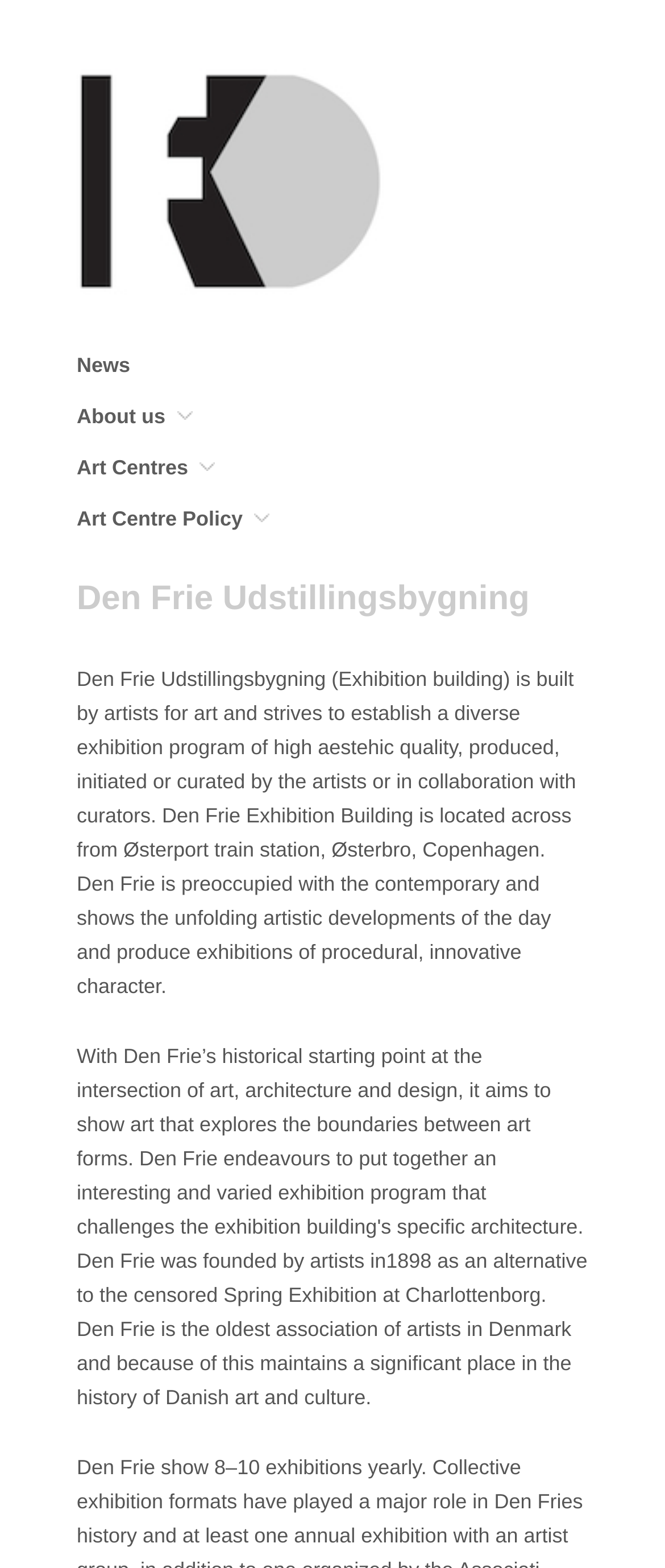Show the bounding box coordinates for the HTML element as described: "Art Centre Policy".

[0.115, 0.324, 0.406, 0.337]